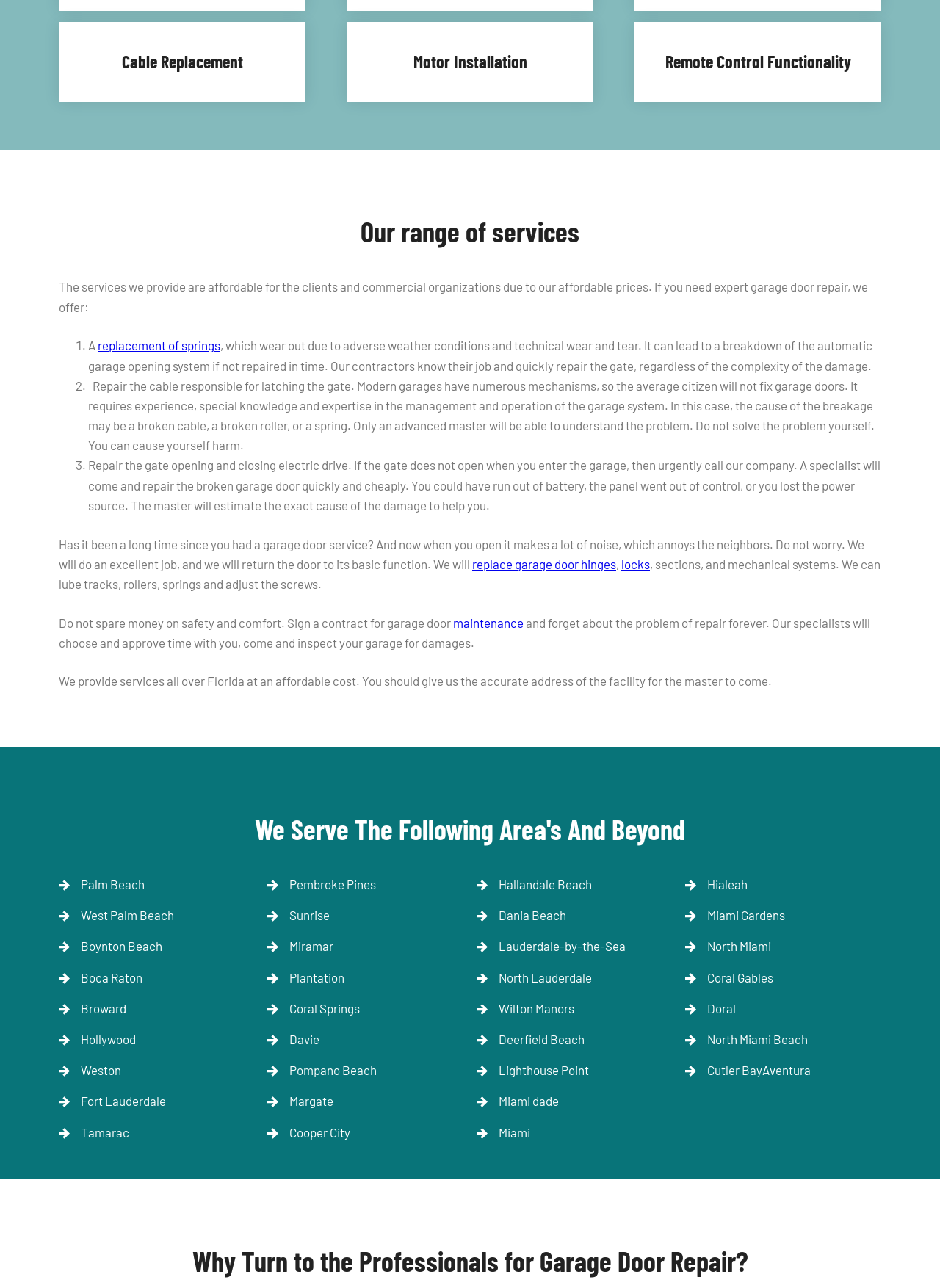Find the bounding box coordinates of the area to click in order to follow the instruction: "Read about 'Our range of services'".

[0.062, 0.163, 0.938, 0.197]